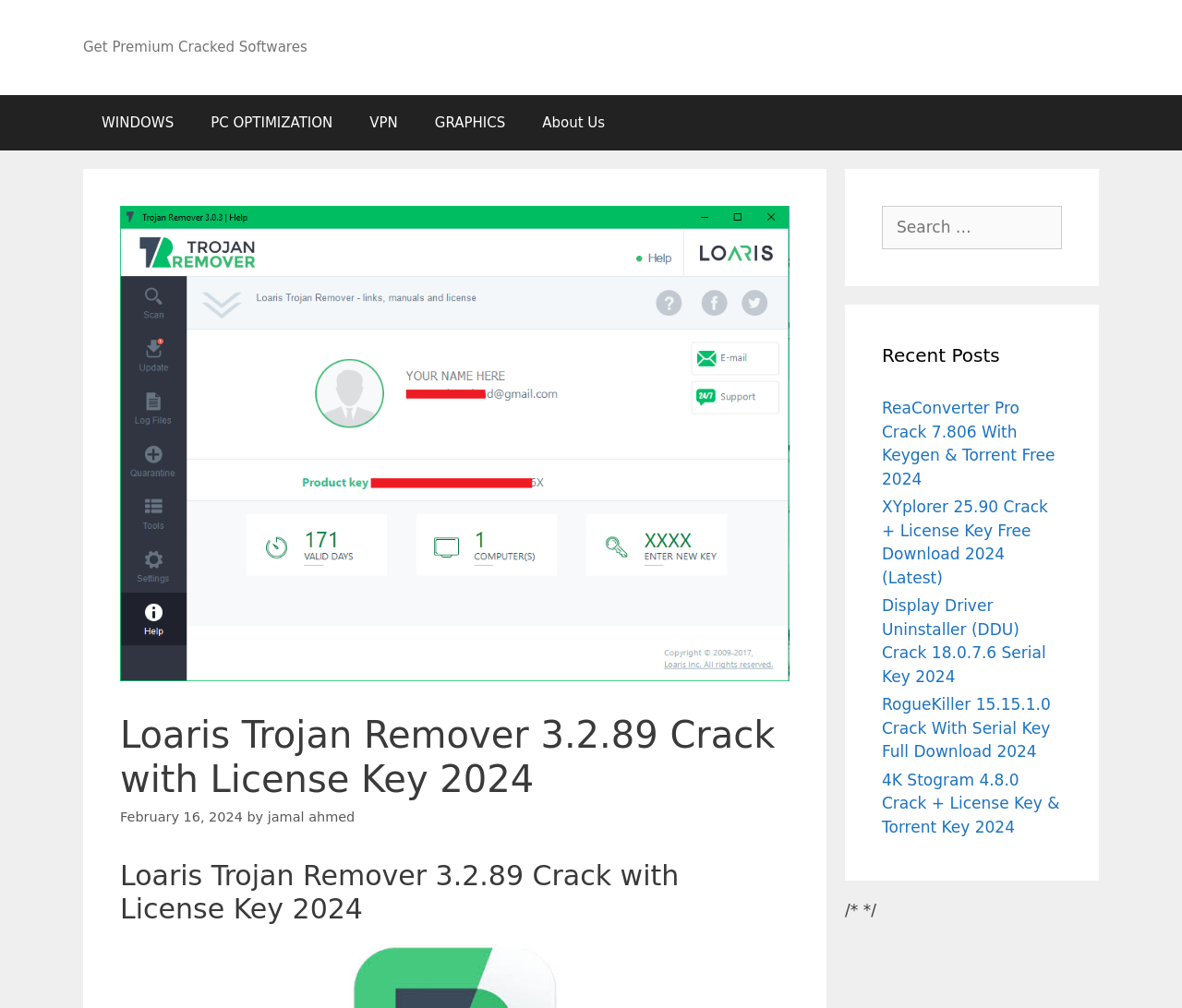Please provide a detailed answer to the question below based on the screenshot: 
What is the date of the Loaris Trojan Remover post?

The time element on the webpage indicates that the post about Loaris Trojan Remover 3.2.89 Crack was published on February 16, 2024.